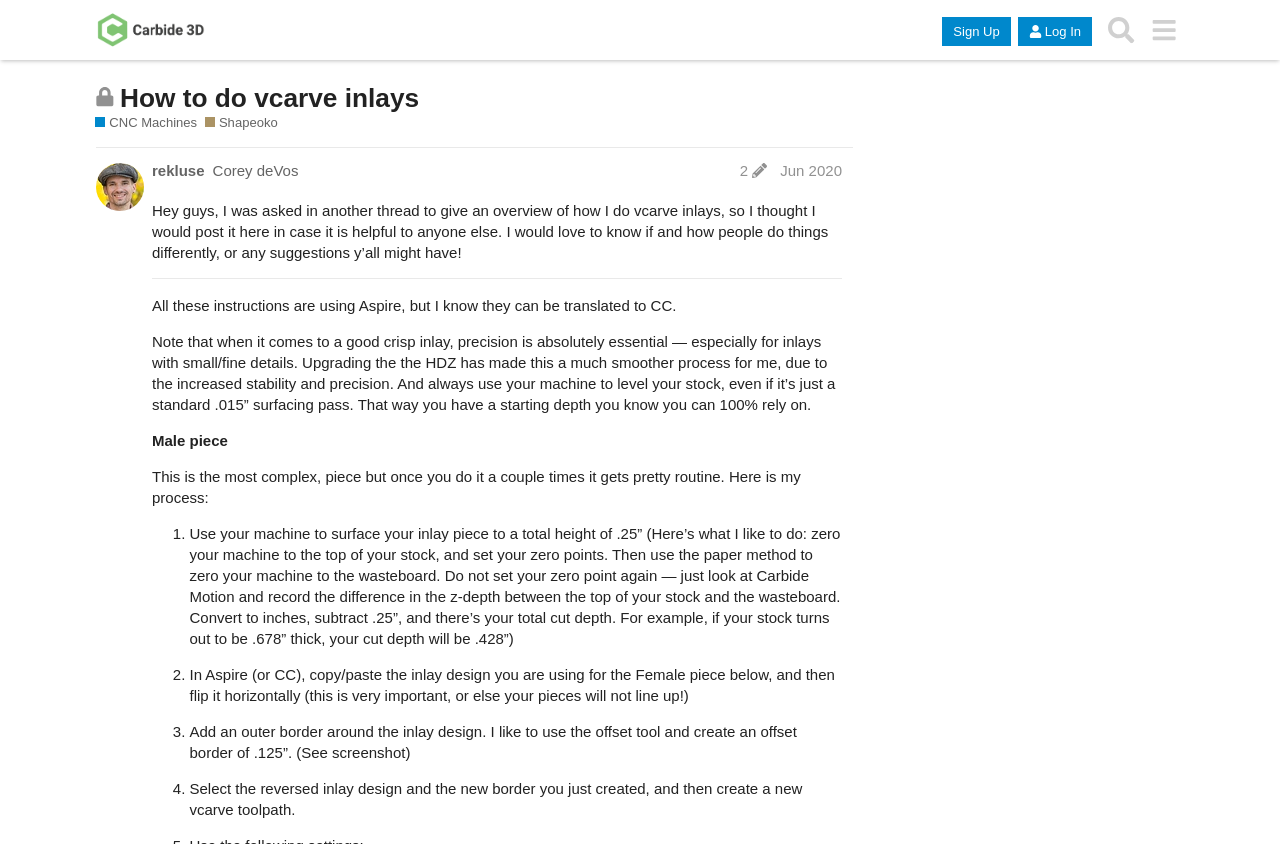Given the element description: "How to do vcarve inlays", predict the bounding box coordinates of this UI element. The coordinates must be four float numbers between 0 and 1, given as [left, top, right, bottom].

[0.094, 0.098, 0.327, 0.133]